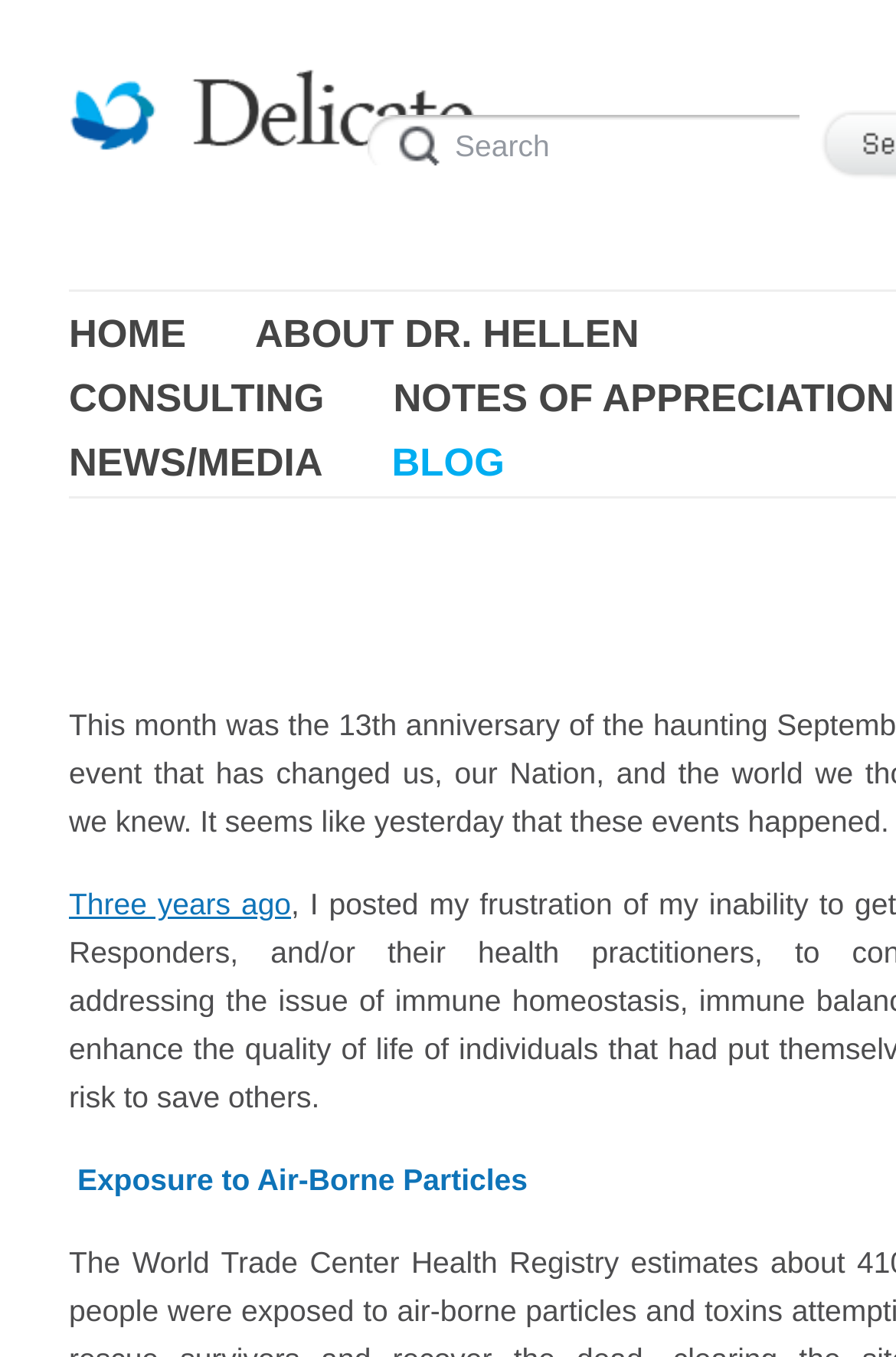Craft a detailed narrative of the webpage's structure and content.

The webpage is about Dr. Hellen Greenblatt, with a focus on 9/11 WTC responders. At the top, there is a link to Dr. Hellen Greenblatt's profile, accompanied by an image of the doctor. Below this, there is a search box with a label "Search" on the right side.

The main navigation menu is located below the search box, consisting of six links: "HOME", "ABOUT DR. HELLEN", "CONSULTING", "NOTES OF APPRECIATION", "NEWS/MEDIA", and "BLOG". These links are arranged horizontally, with "HOME" on the left and "BLOG" on the right.

Further down the page, there is a link titled "Three years ago", which is followed by a paragraph of text discussing "Exposure to Air-Borne Particles". This text is located near the bottom of the page.